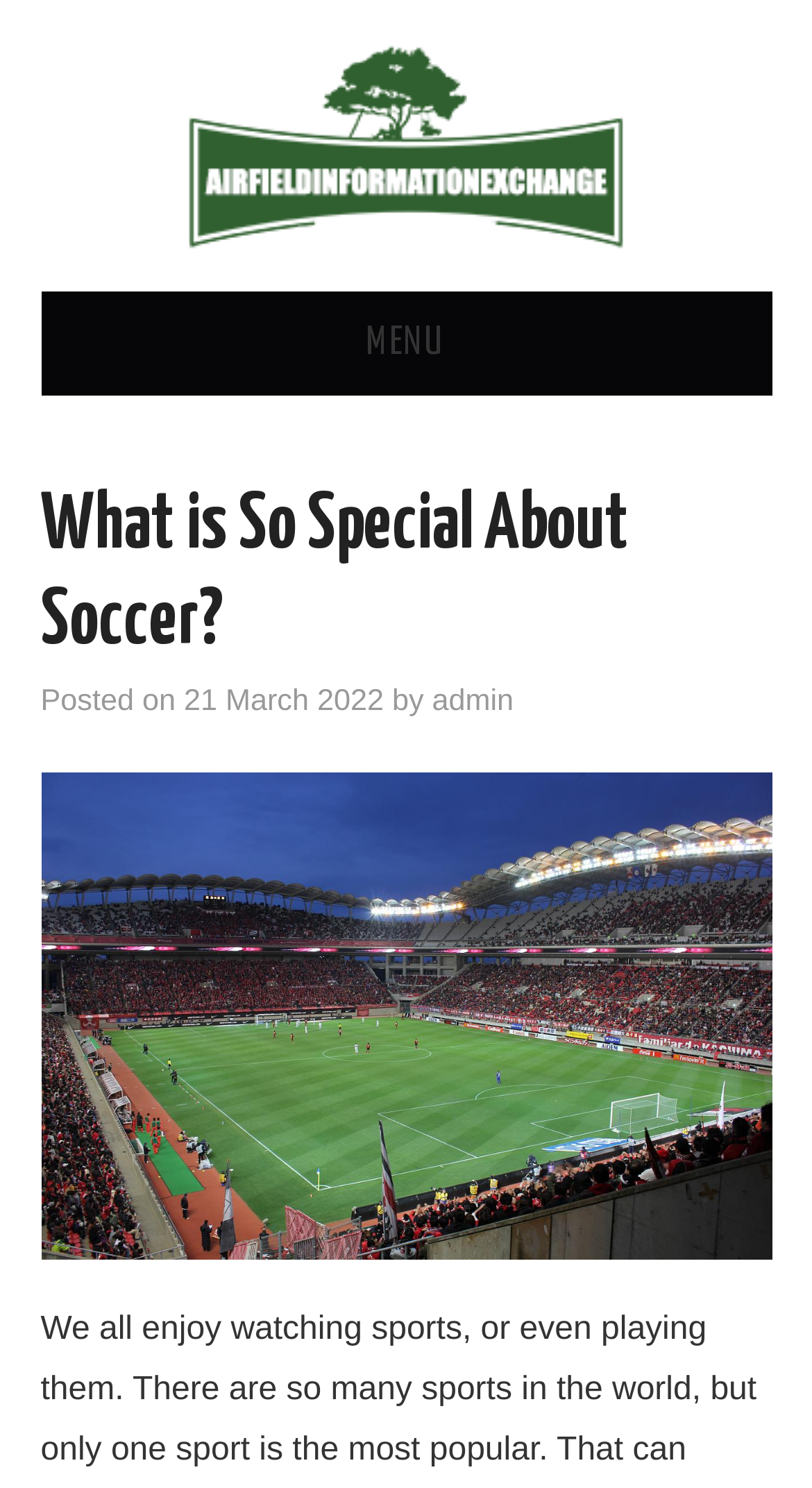Determine and generate the text content of the webpage's headline.

What is So Special About Soccer?